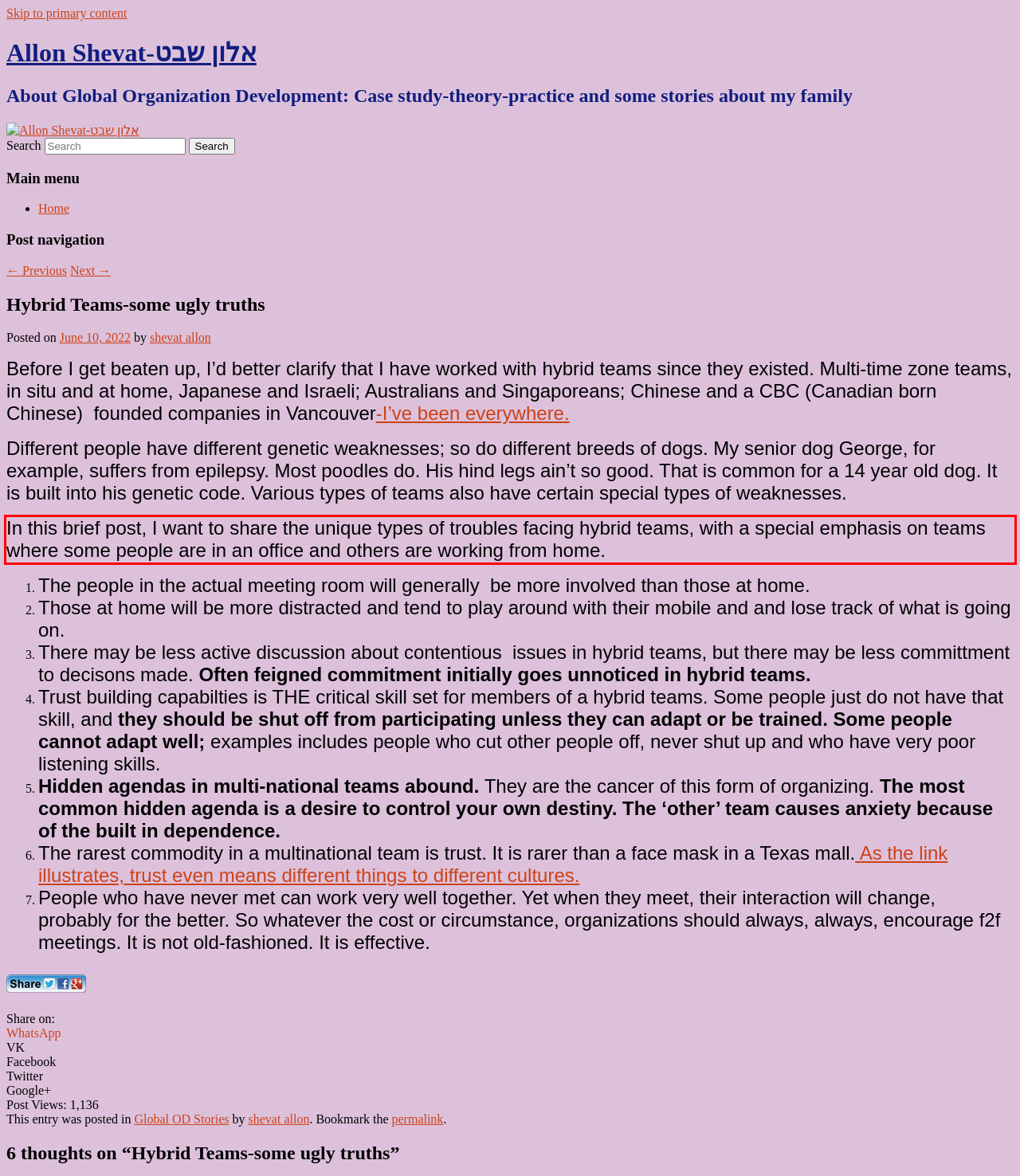Given a screenshot of a webpage with a red bounding box, extract the text content from the UI element inside the red bounding box.

In this brief post, I want to share the unique types of troubles facing hybrid teams, with a special emphasis on teams where some people are in an office and others are working from home.